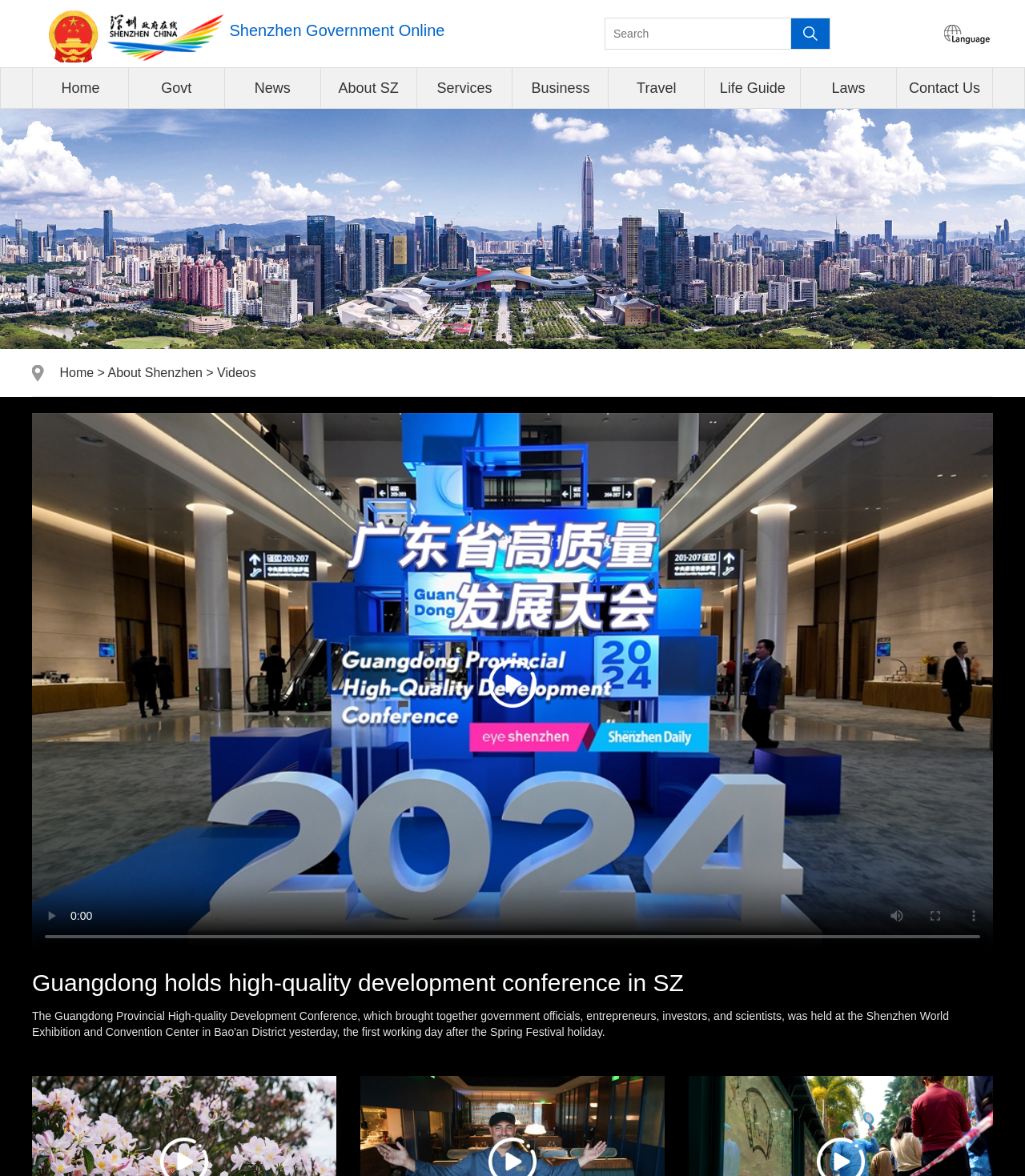What is the position of the 'Contact Us' link?
Based on the image, answer the question in a detailed manner.

The 'Contact Us' link is located at the bottom right of the main navigation links, with a bounding box coordinate of [0.875, 0.058, 0.968, 0.092]. This indicates that it is positioned at the bottom right of the navigation menu.